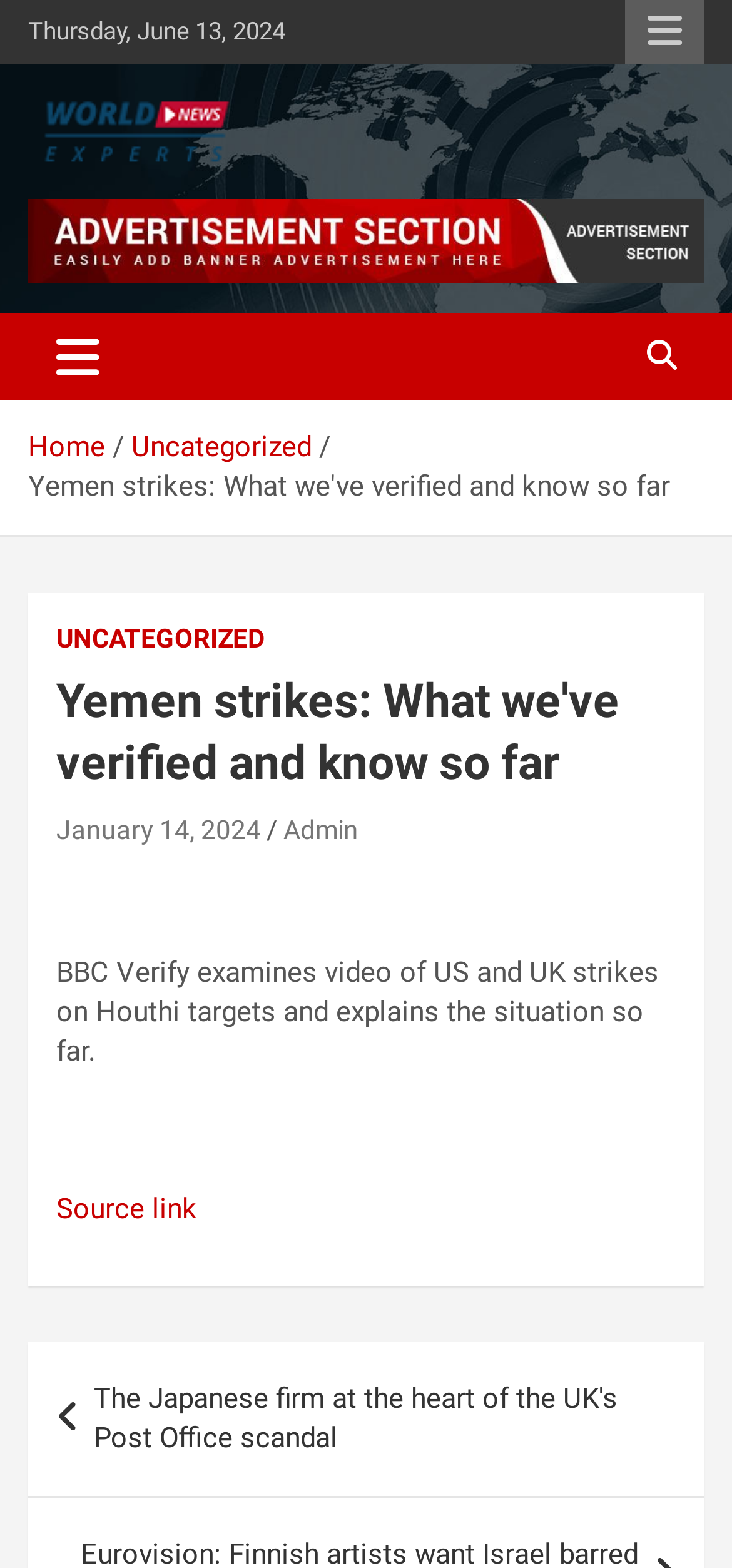What is the name of the website?
Please give a detailed and thorough answer to the question, covering all relevant points.

I found the name of the website by looking at the top-left corner of the webpage, where it says 'World News Experts'.